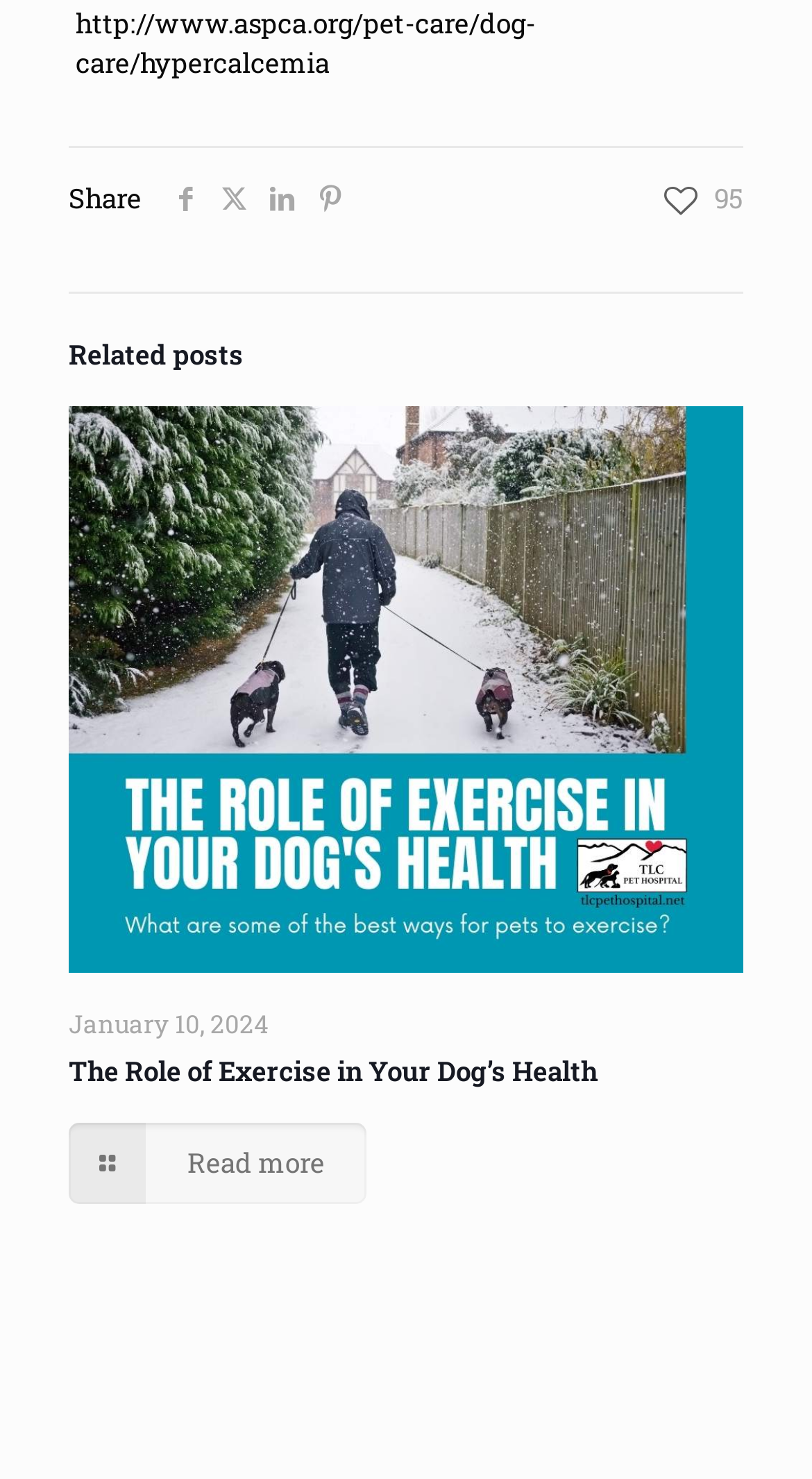What is the topic of the webpage?
Using the visual information, answer the question in a single word or phrase.

Dog care